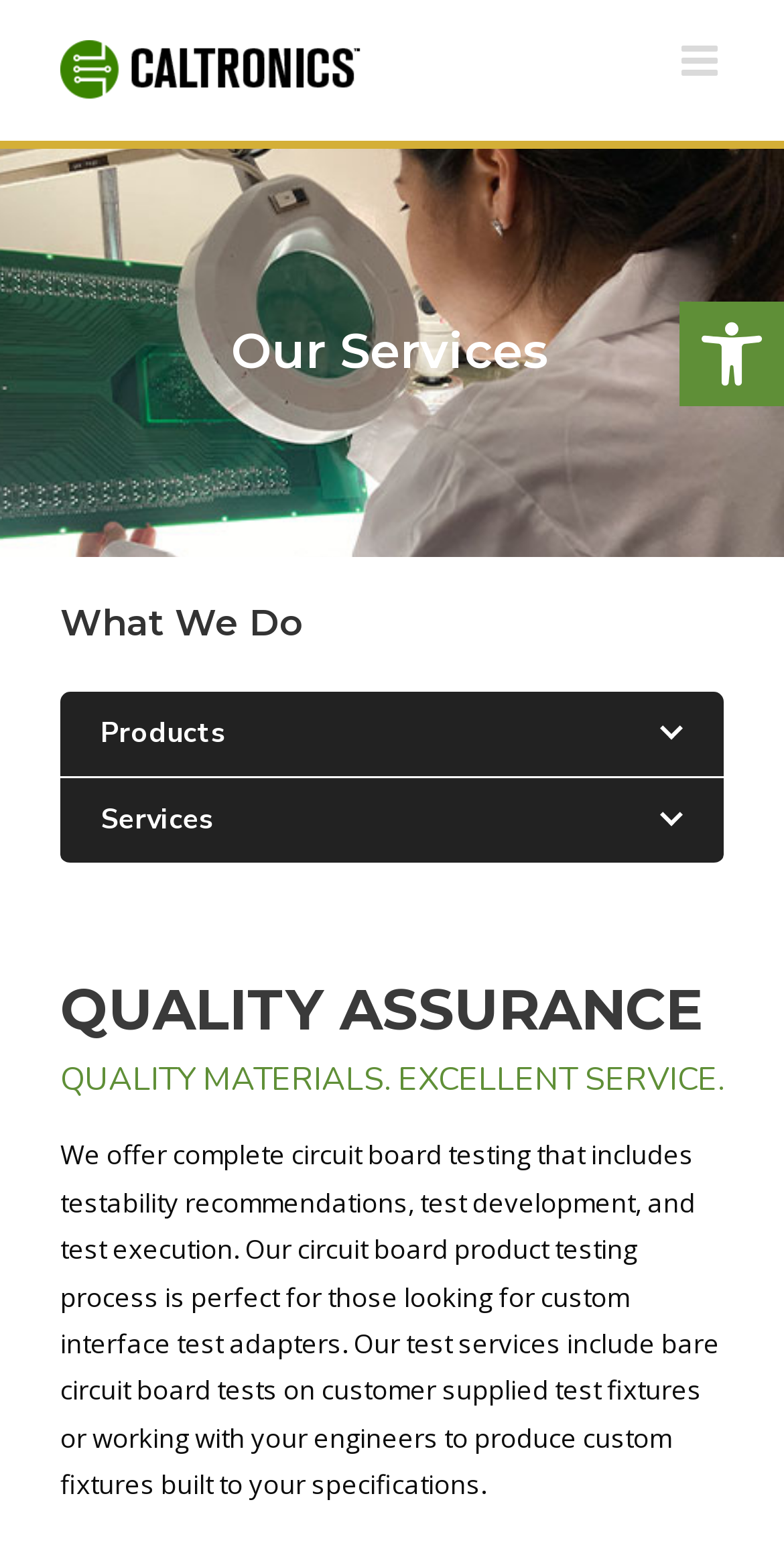Identify the coordinates of the bounding box for the element described below: "Products". Return the coordinates as four float numbers between 0 and 1: [left, top, right, bottom].

[0.077, 0.447, 0.923, 0.501]